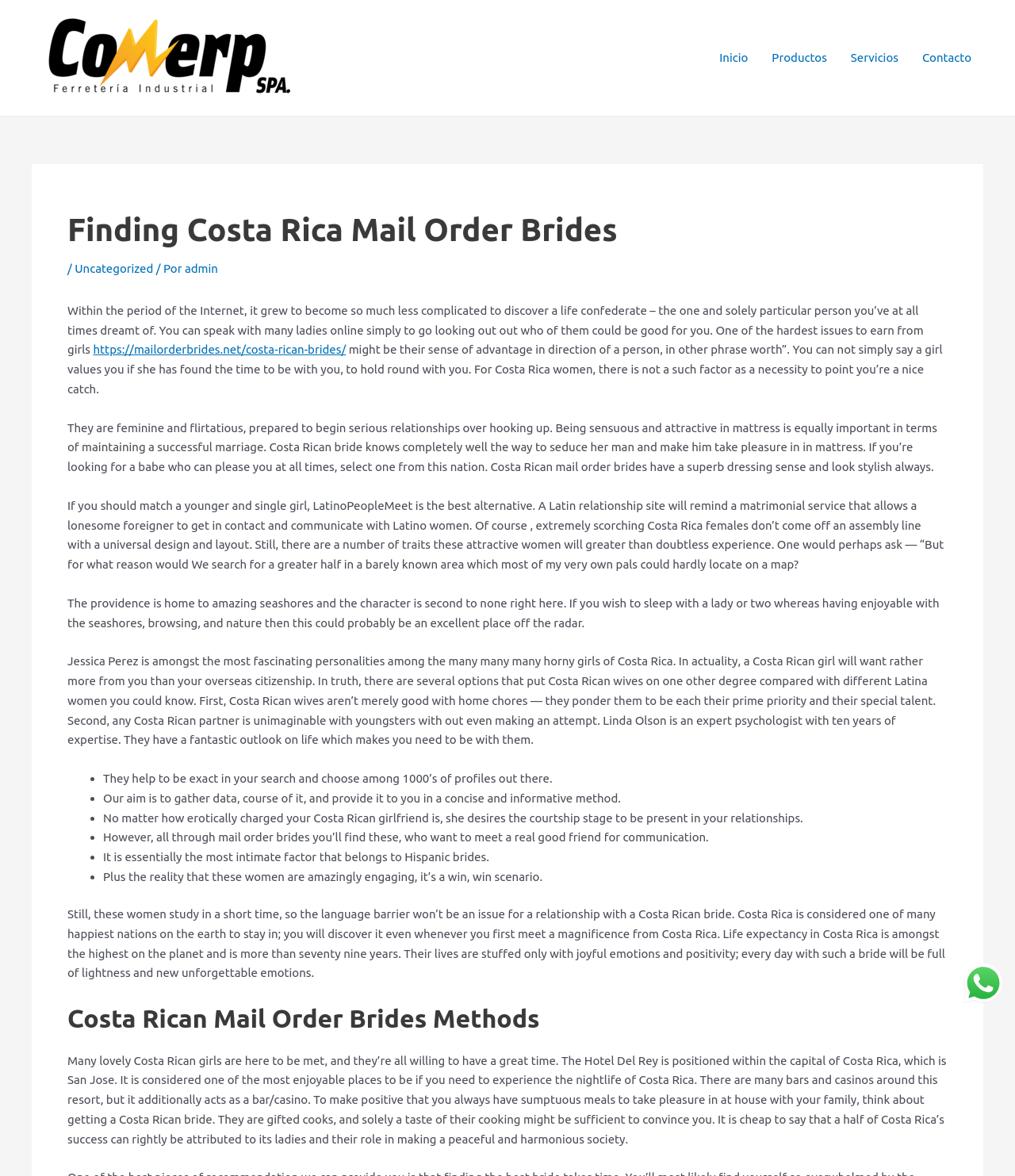Explain the webpage in detail, including its primary components.

This webpage is about finding Costa Rican mail order brides. At the top, there is a logo and a navigation menu with links to "Inicio", "Productos", "Servicios", and "Contacto". Below the navigation menu, there is a header with the title "Finding Costa Rica Mail Order Brides" and a subheading that describes the ease of finding a life partner in the internet era.

The main content of the webpage is divided into several sections. The first section describes the characteristics of Costa Rican women, including their sense of value, femininity, and attractiveness. It also mentions that they are good at maintaining a successful marriage and pleasing their partners.

The next section discusses the benefits of using a Latin dating site, such as LatinoPeopleMeet, to find a young and single woman. It highlights the unique traits of Costa Rican women, including their beauty, sense of humor, and love for nature.

The following sections provide more information about Costa Rican women, including their priorities in life, their ability to be good mothers, and their expectations from a partner. There are also several bullet points that summarize the benefits of dating a Costa Rican woman, including their exactness in search, their ability to provide concise information, and their desire for courtship.

Towards the bottom of the webpage, there is a section that describes the nightlife of Costa Rica, including the Hotel Del Rey, which is a popular spot for bars and casinos. It also mentions the culinary skills of Costa Rican women and their role in creating a peaceful and harmonious society.

Finally, there is a WhatsApp icon at the bottom right corner of the webpage.